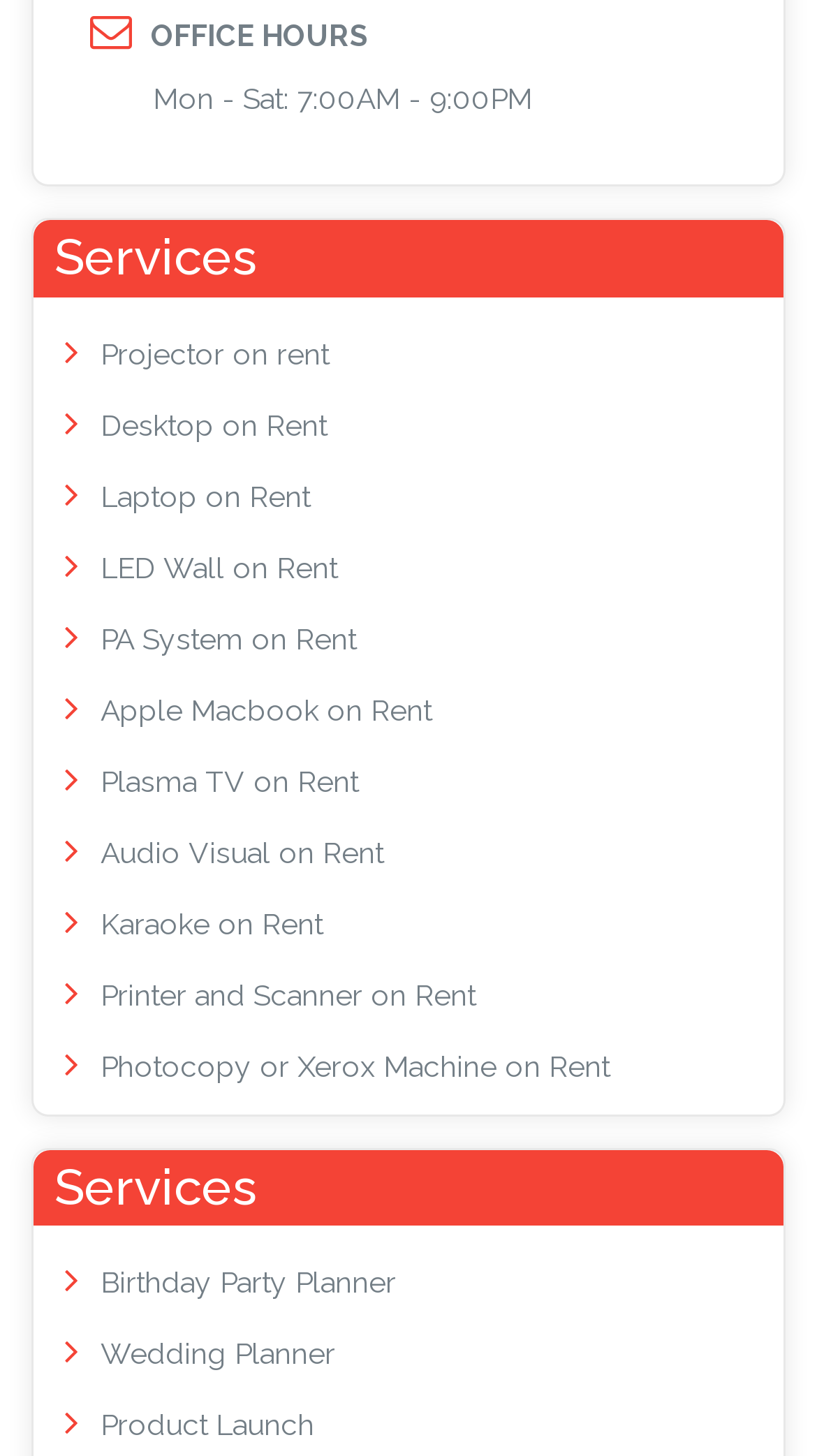Please give the bounding box coordinates of the area that should be clicked to fulfill the following instruction: "View laptop rental options". The coordinates should be in the format of four float numbers from 0 to 1, i.e., [left, top, right, bottom].

[0.123, 0.329, 0.379, 0.352]